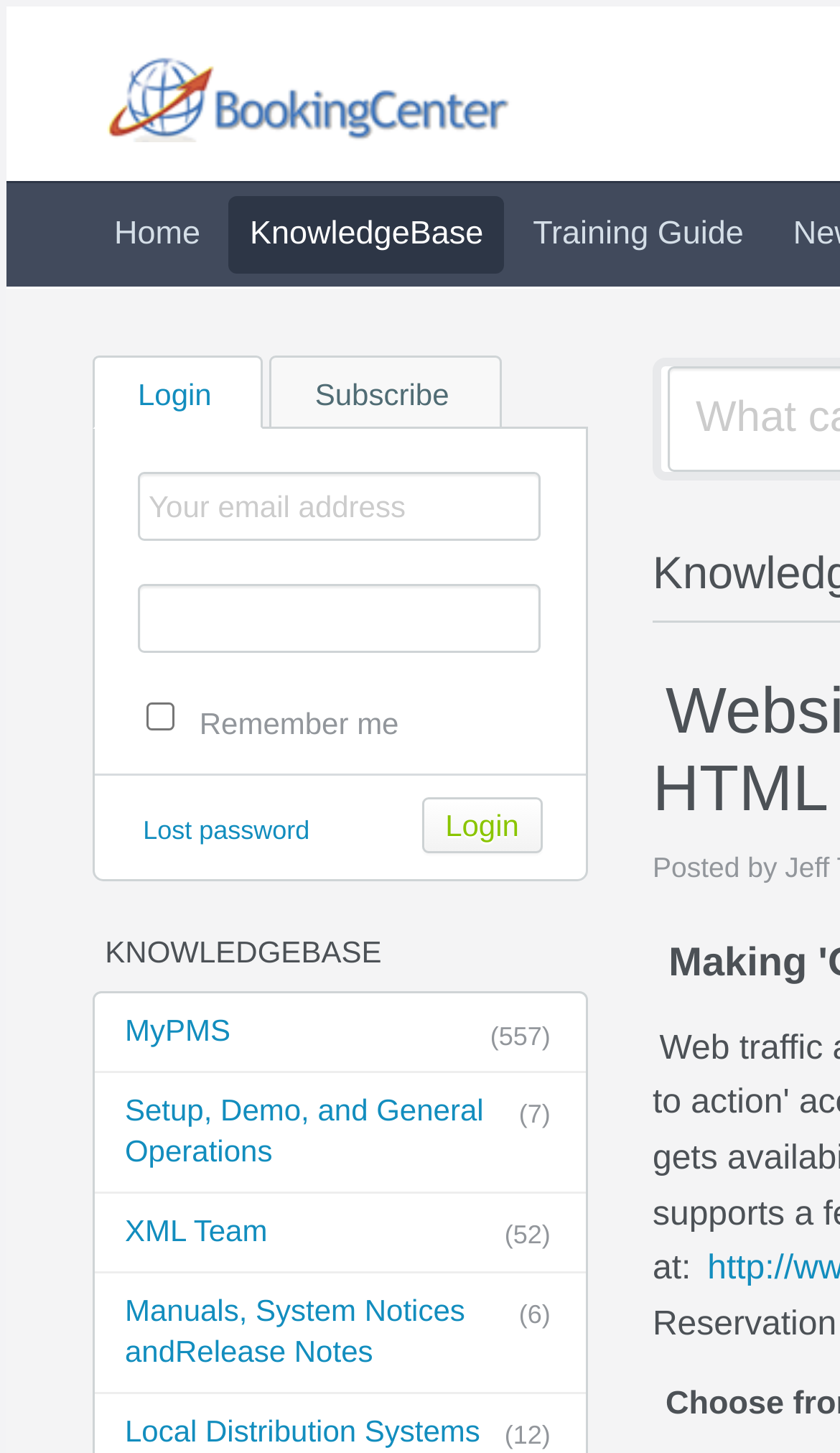Please mark the clickable region by giving the bounding box coordinates needed to complete this instruction: "Enter email address".

[0.164, 0.325, 0.644, 0.372]